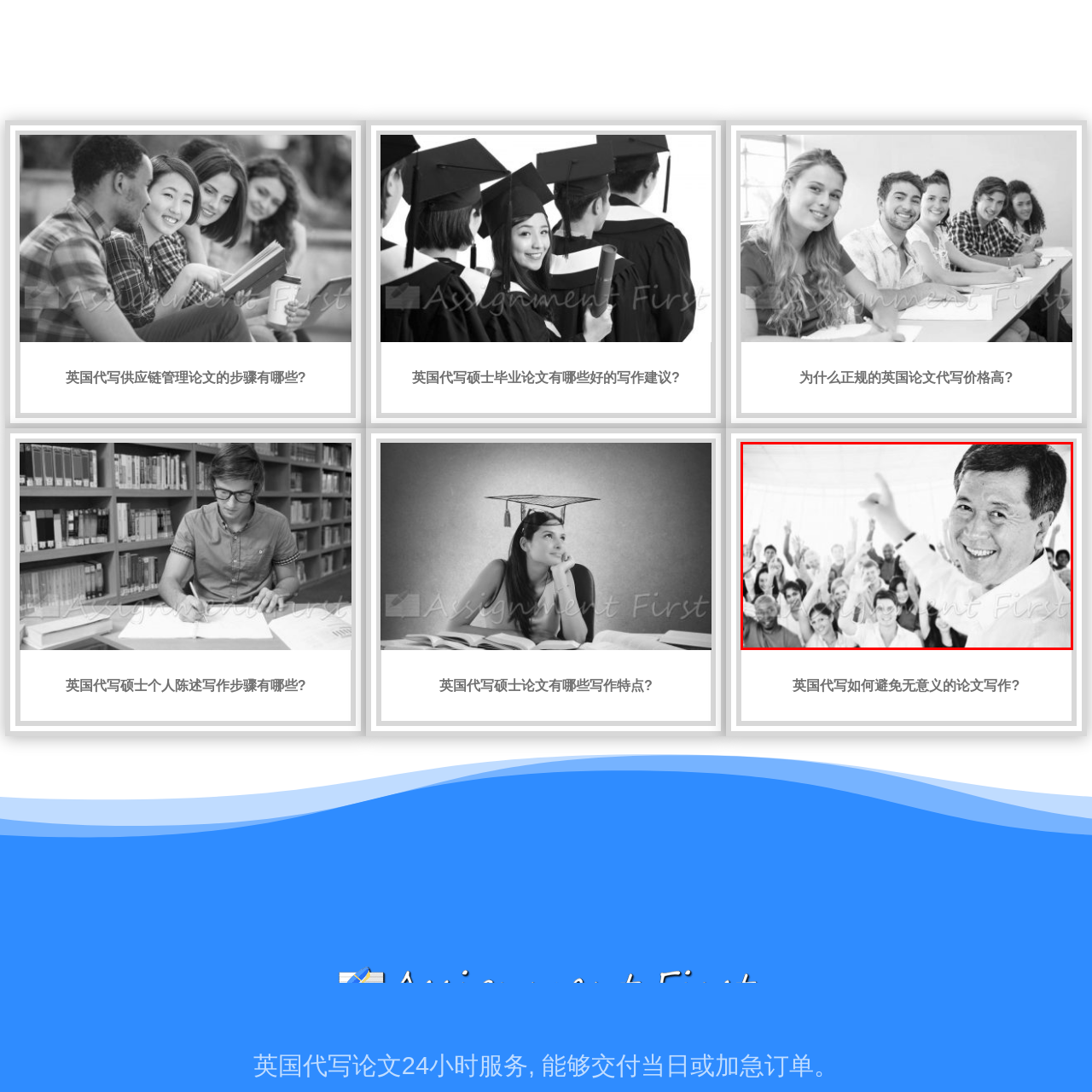What is the overall atmosphere of the event?
Observe the image part marked by the red bounding box and give a detailed answer to the question.

The caption describes the atmosphere as one of celebration and engagement, emphasizing themes of teamwork and motivation, which suggests that the overall atmosphere is celebratory and positive.